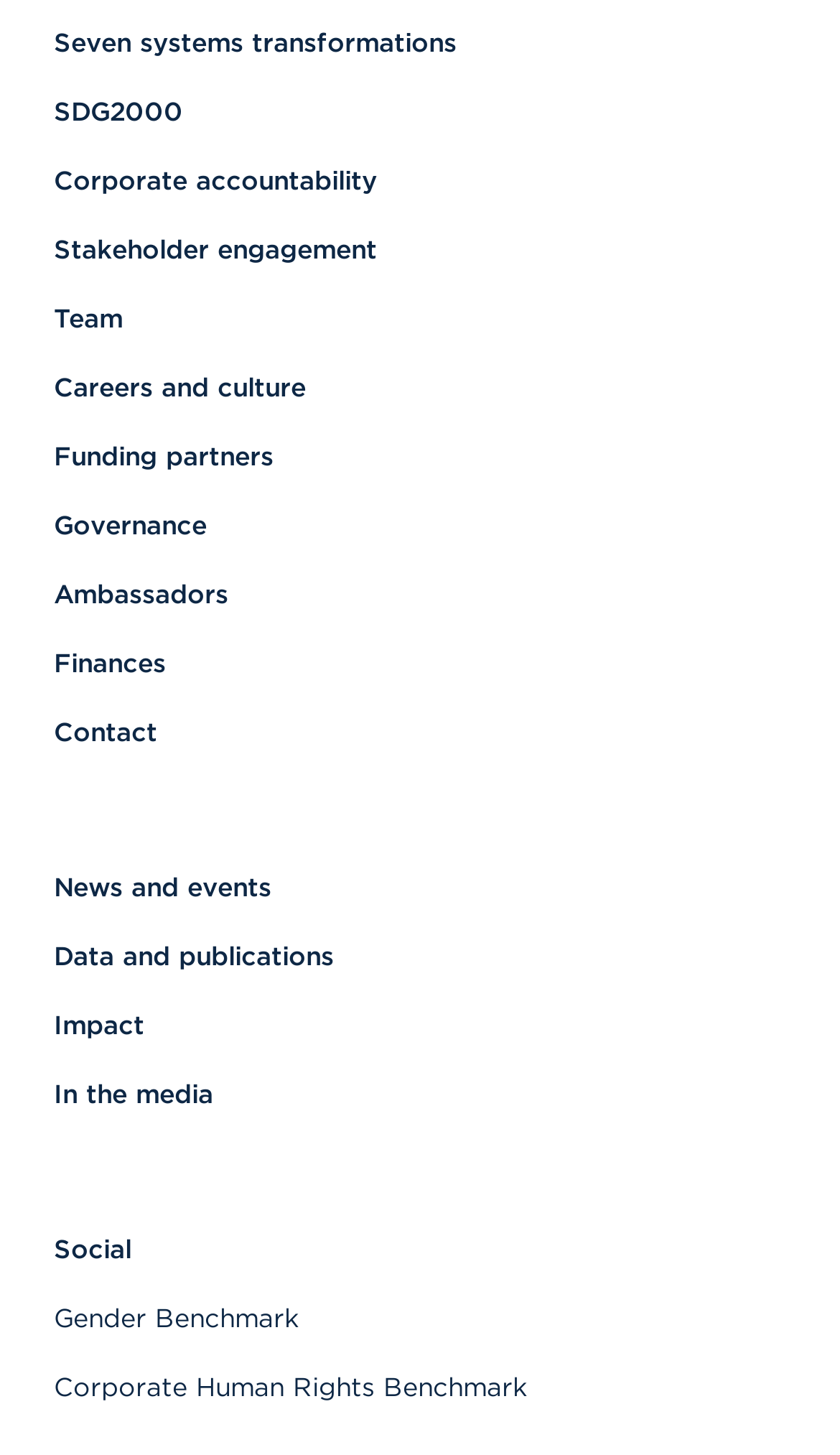Can you find the bounding box coordinates for the element that needs to be clicked to execute this instruction: "View Seven systems transformations"? The coordinates should be given as four float numbers between 0 and 1, i.e., [left, top, right, bottom].

[0.064, 0.014, 0.936, 0.044]